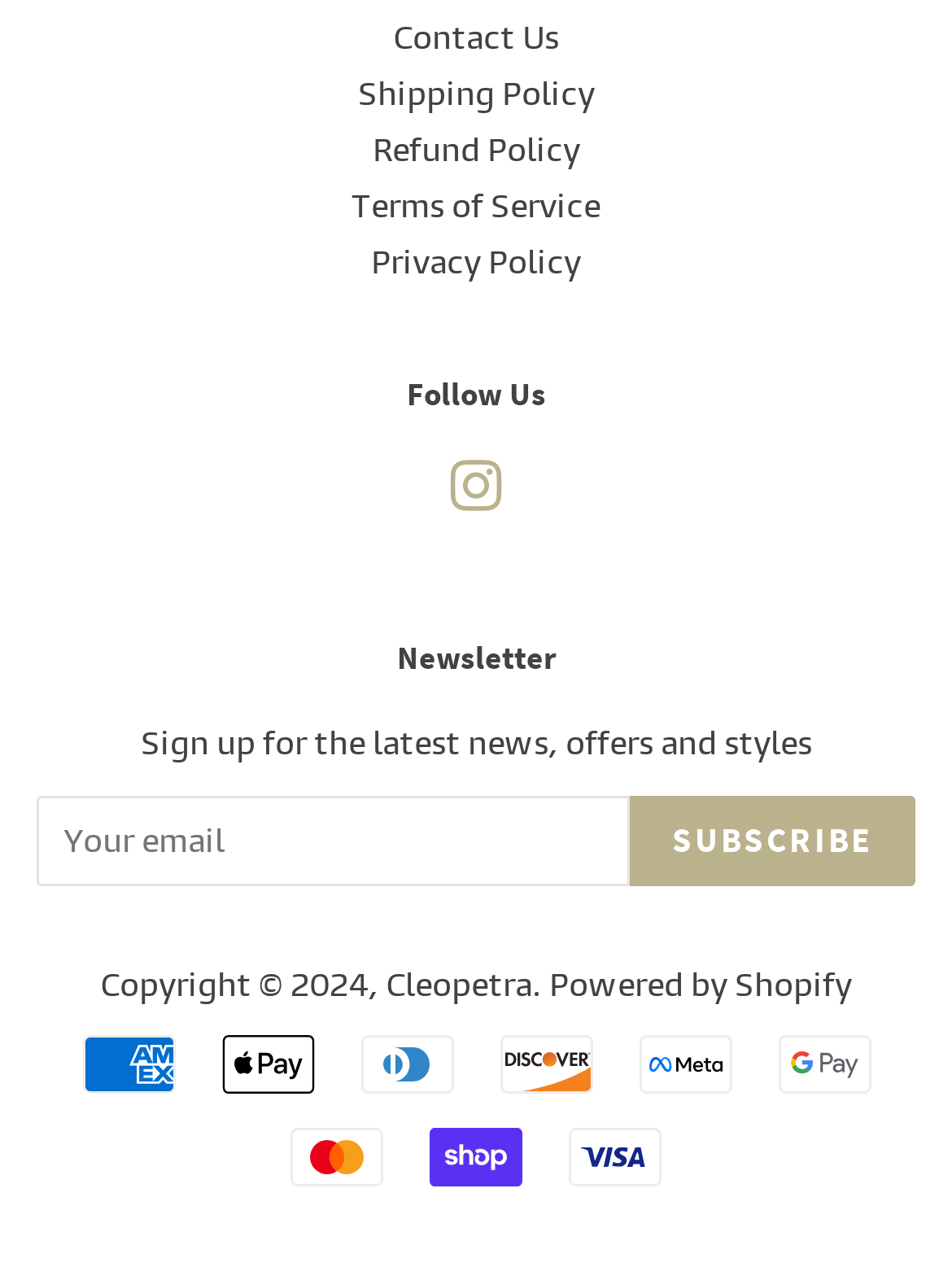Determine the bounding box coordinates of the element that should be clicked to execute the following command: "Follow us on Instagram".

[0.472, 0.378, 0.528, 0.407]